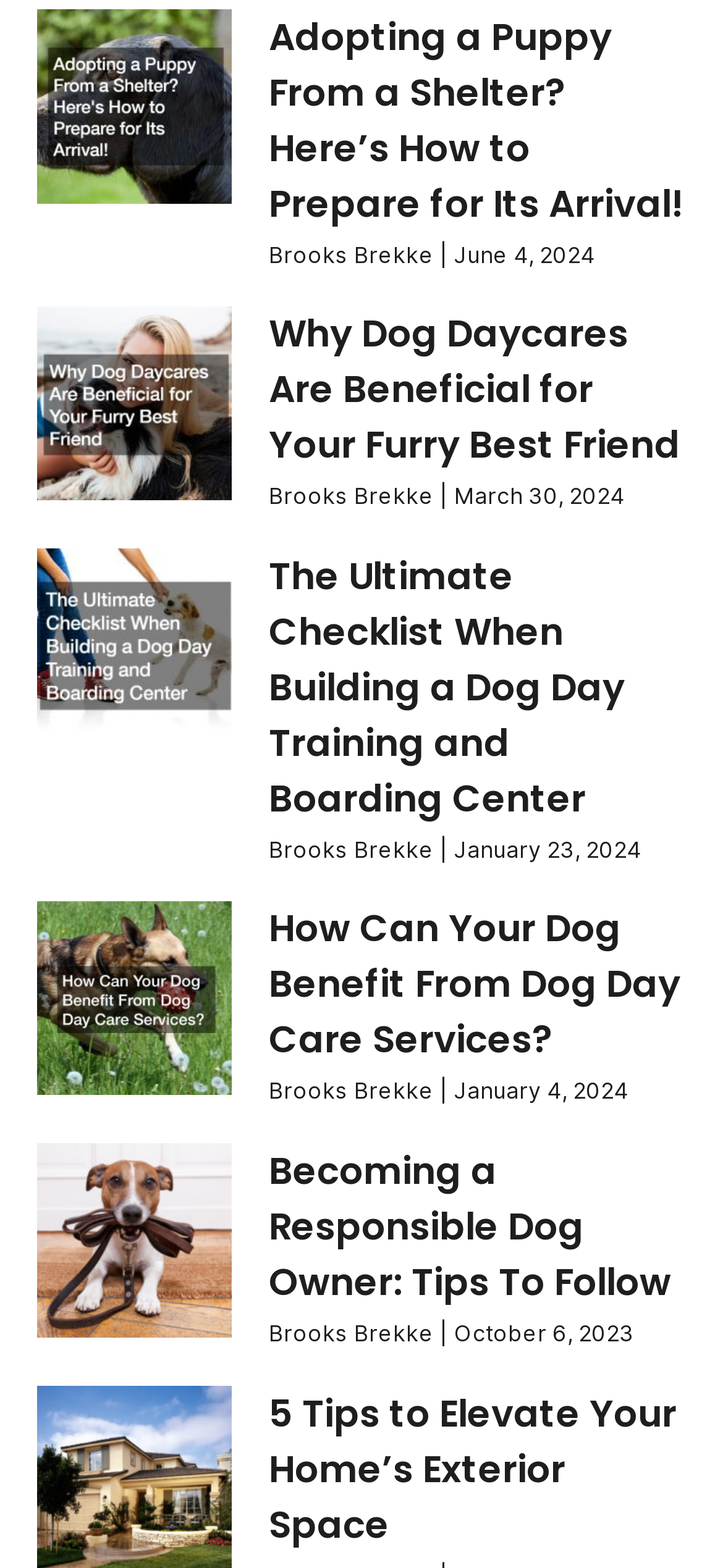Identify the bounding box coordinates of the region that needs to be clicked to carry out this instruction: "Check the checklist for building a dog day training and boarding center". Provide these coordinates as four float numbers ranging from 0 to 1, i.e., [left, top, right, bottom].

[0.372, 0.351, 0.864, 0.526]